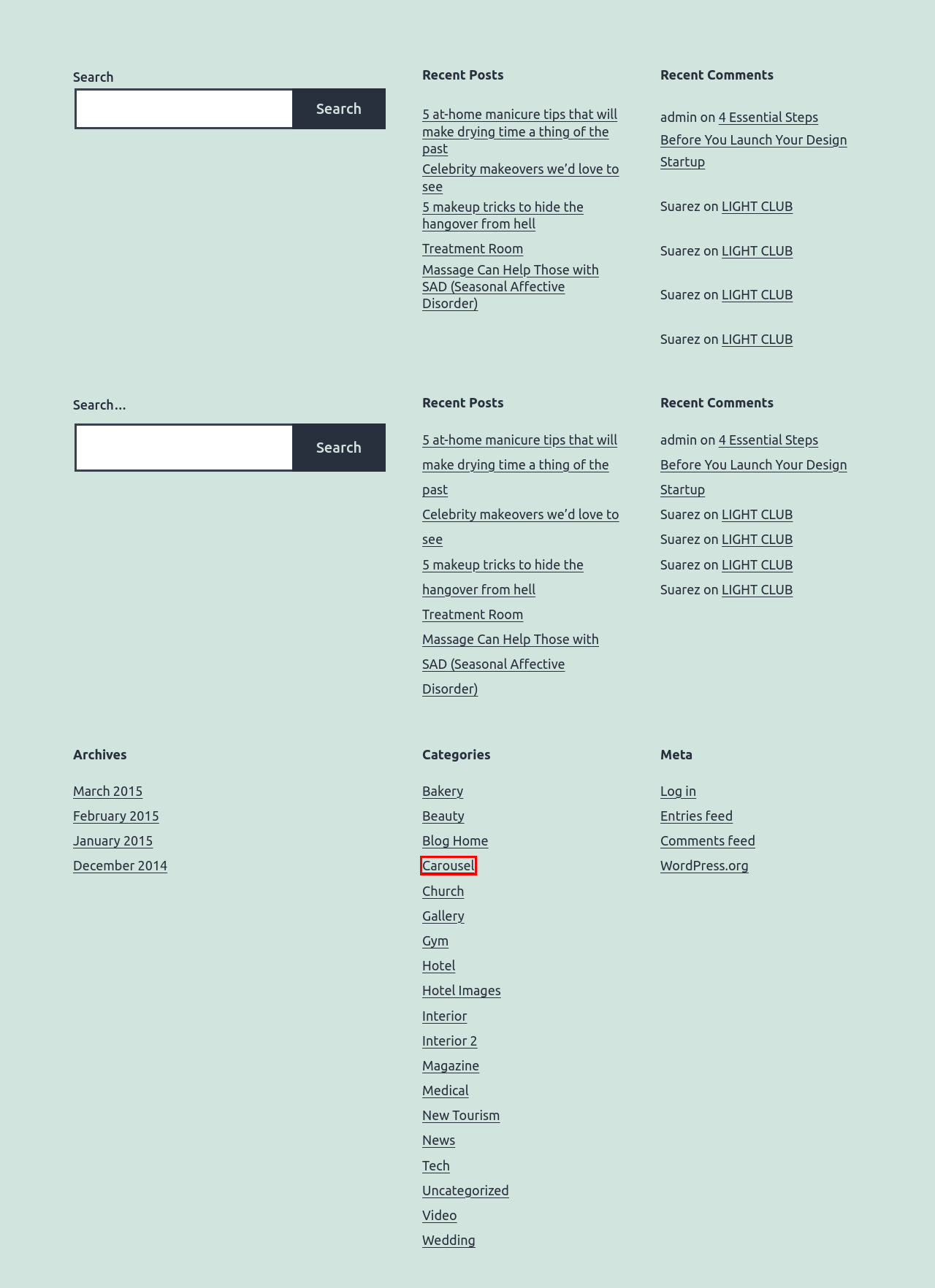Observe the provided screenshot of a webpage with a red bounding box around a specific UI element. Choose the webpage description that best fits the new webpage after you click on the highlighted element. These are your options:
A. Blog Home – Imagine Global Marketing | Imagine Events Services
B. Celebrity makeovers we’d love to see – Imagine Global Marketing | Imagine Events Services
C. Gallery – Imagine Global Marketing | Imagine Events Services
D. Log In ‹ Imagine Global Marketing | Imagine Events Services — WordPress
E. Carousel – Imagine Global Marketing | Imagine Events Services
F. Hotel Images – Imagine Global Marketing | Imagine Events Services
G. February 2015 – Imagine Global Marketing | Imagine Events Services
H. Video – Imagine Global Marketing | Imagine Events Services

E